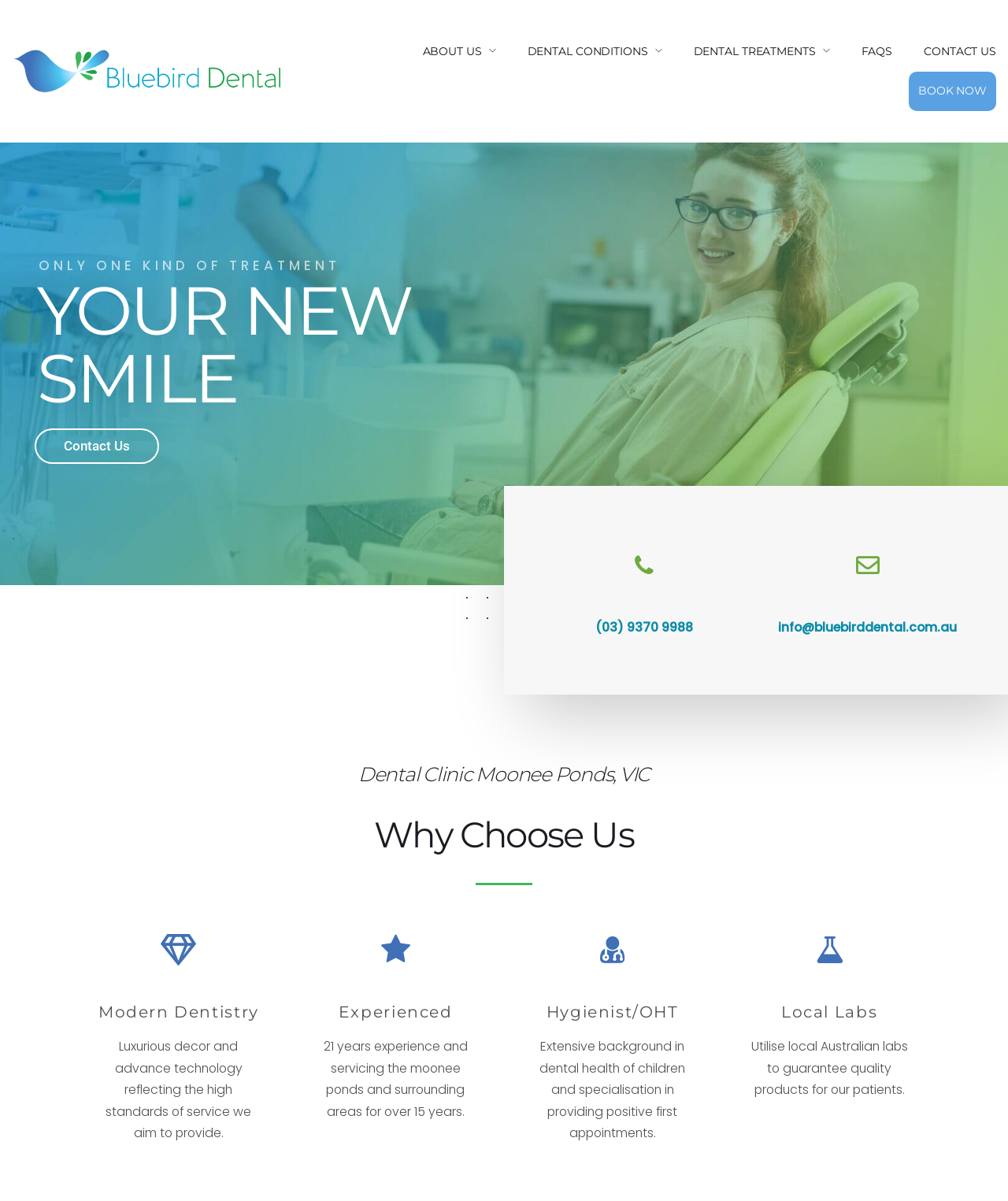What is the phone number to contact the clinic? Based on the screenshot, please respond with a single word or phrase.

(03) 9370 9988